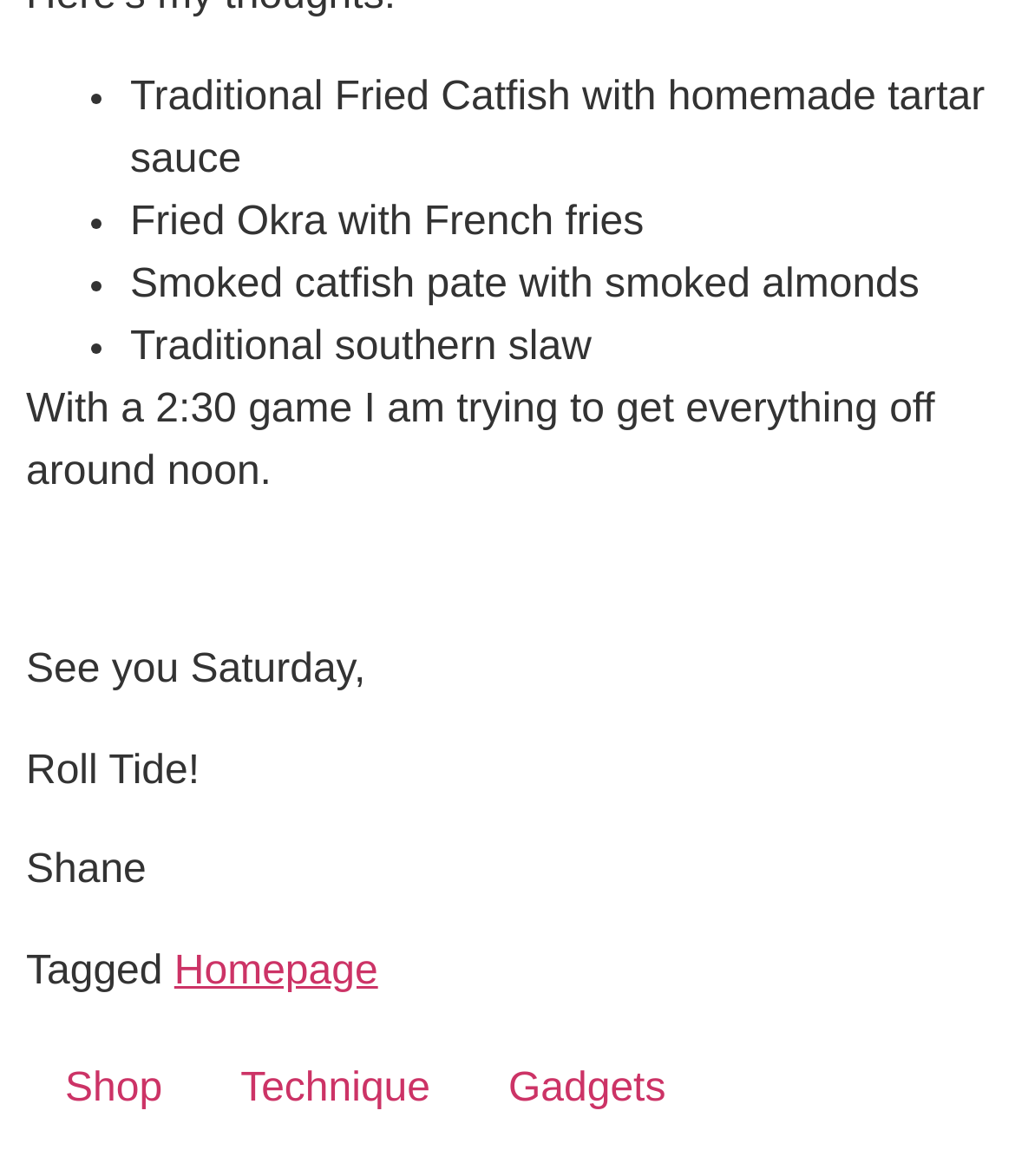Using the information in the image, give a detailed answer to the following question: What is the phrase after 'See you Saturday,'?

The phrase after 'See you Saturday,' is 'Roll Tide!' which is indicated by the StaticText element with bounding box coordinates [0.026, 0.637, 0.197, 0.674] and is part of the message.